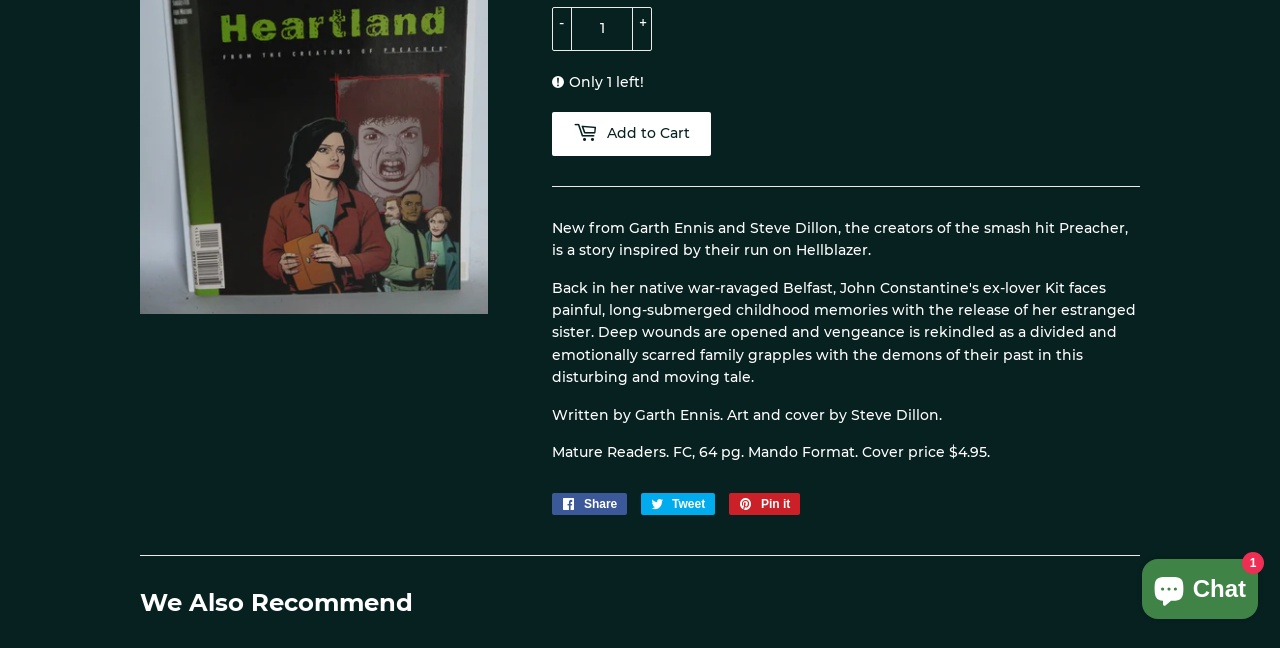Determine the bounding box coordinates in the format (top-left x, top-left y, bottom-right x, bottom-right y). Ensure all values are floating point numbers between 0 and 1. Identify the bounding box of the UI element described by: Other U -> Z

[0.55, 0.122, 0.675, 0.187]